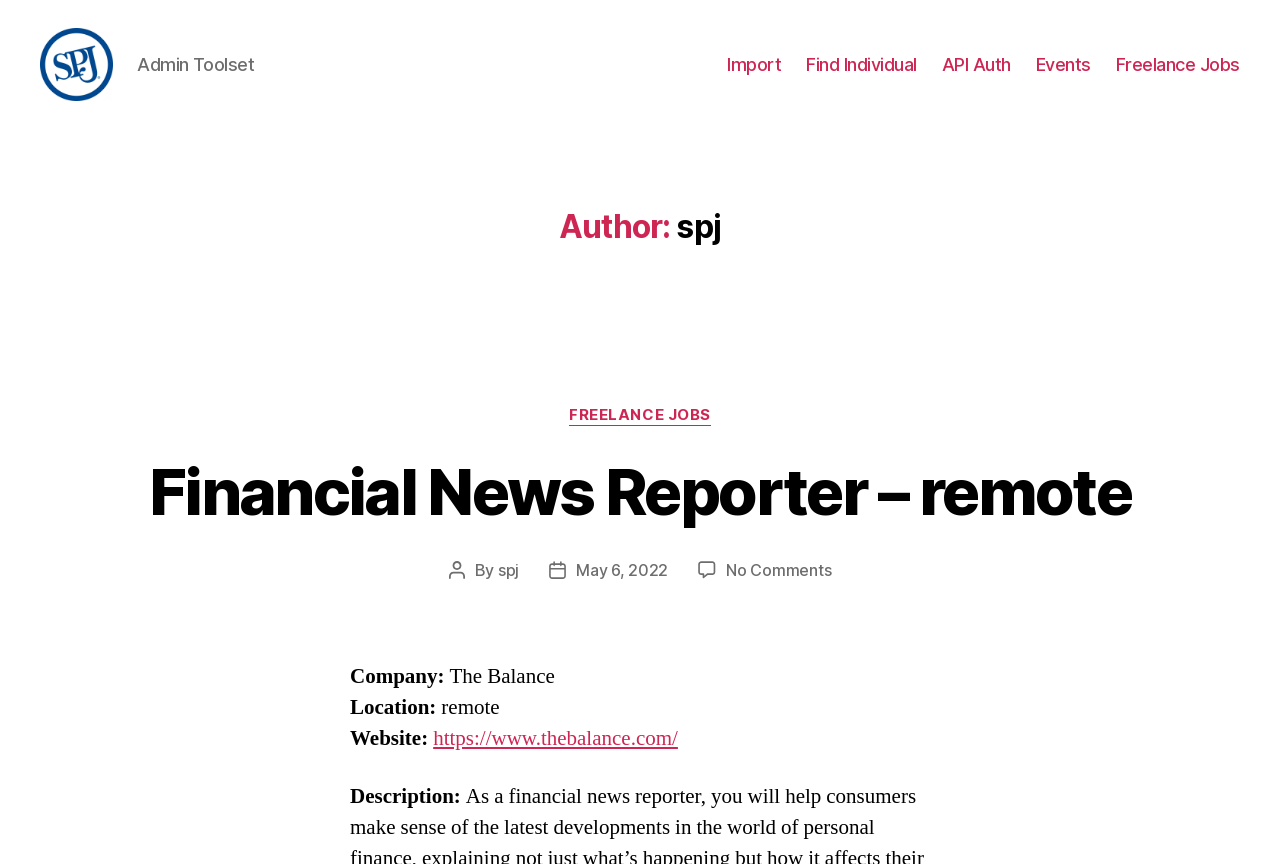From the webpage screenshot, predict the bounding box coordinates (top-left x, top-left y, bottom-right x, bottom-right y) for the UI element described here: https://www.thebalance.com/

[0.338, 0.859, 0.53, 0.89]